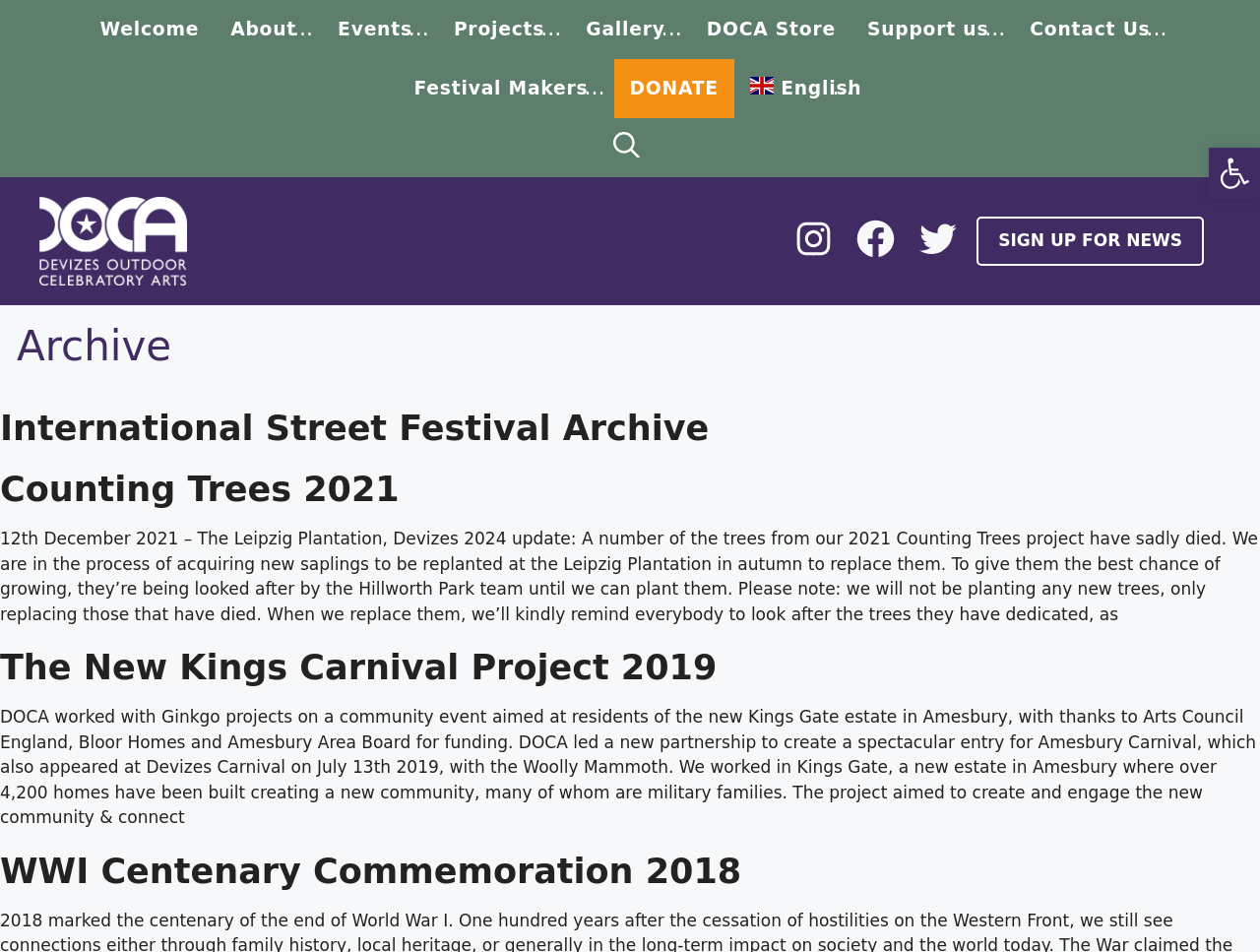Identify the bounding box coordinates for the UI element that matches this description: "Go to Top".

None